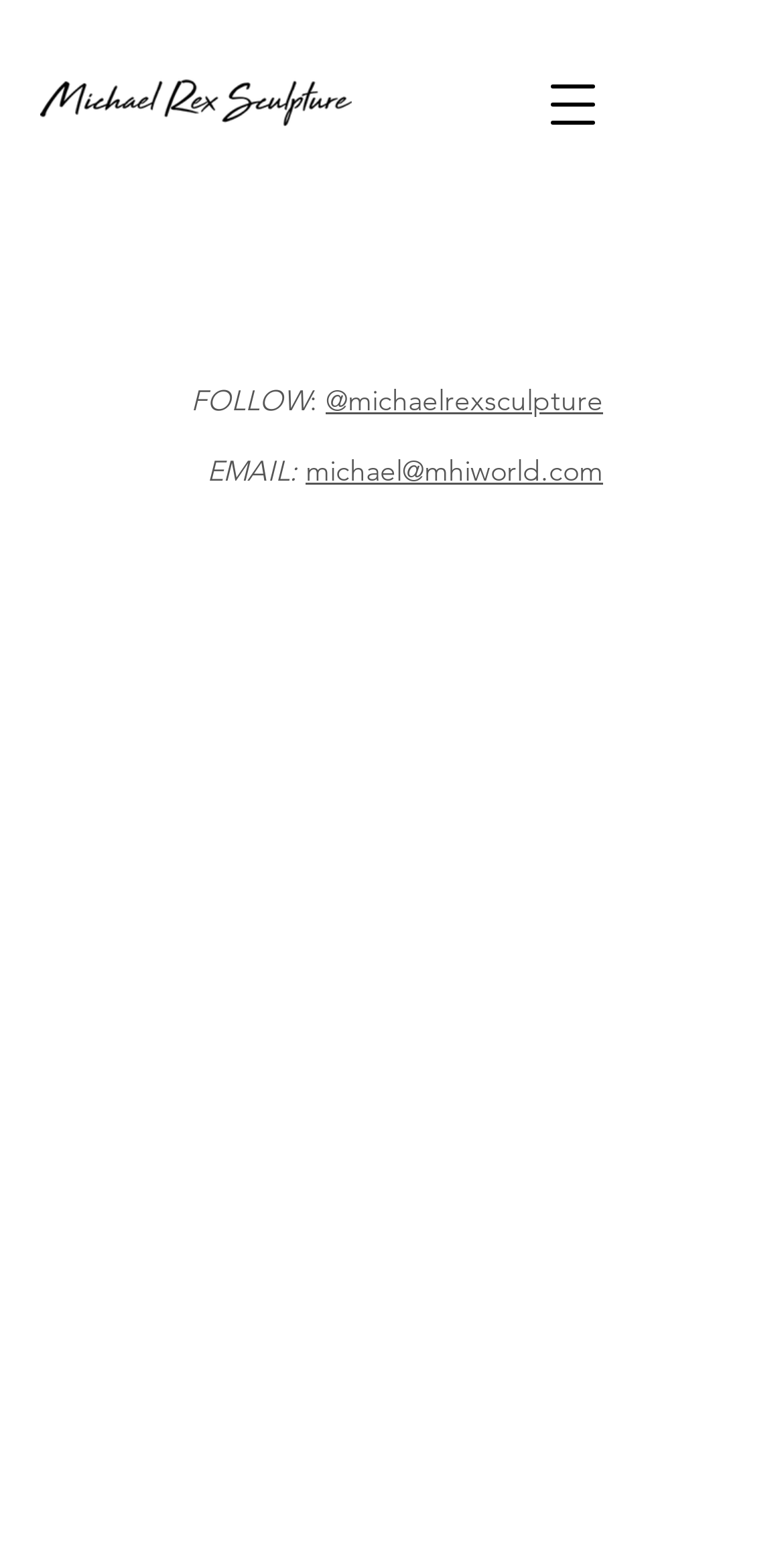Convey a detailed summary of the webpage, mentioning all key elements.

The webpage is about Michael Rex, a multi-dimensional artist, and his wire sculptures. At the top left, there is a link and an image with the text "Michael Rex Sculpture". On the top right, there is a button to open a navigation menu. Below the button, there is a heading "ABOUT" and a link to follow the artist on social media. Next to the link, there is a static text "EMAIL:" followed by the artist's email address.

Below the email address, there is a heading "Michael Rex’s Floating Forms" that introduces the artist's work. A paragraph of text describes the artist's wire sculptures, explaining that they are biomorphic and can change appearance when lit at night, casting shadows on the walls. The text also mentions that the sculptures are created by hand using 20-gage wire looped in continuous forms, and that some pieces are executed in annealed wire or insulated copper to preserve the color of the wire.

There are no other images on the page besides the one at the top left. The overall content is focused on introducing the artist and his work, with a brief description of his creative process and the characteristics of his wire sculptures.